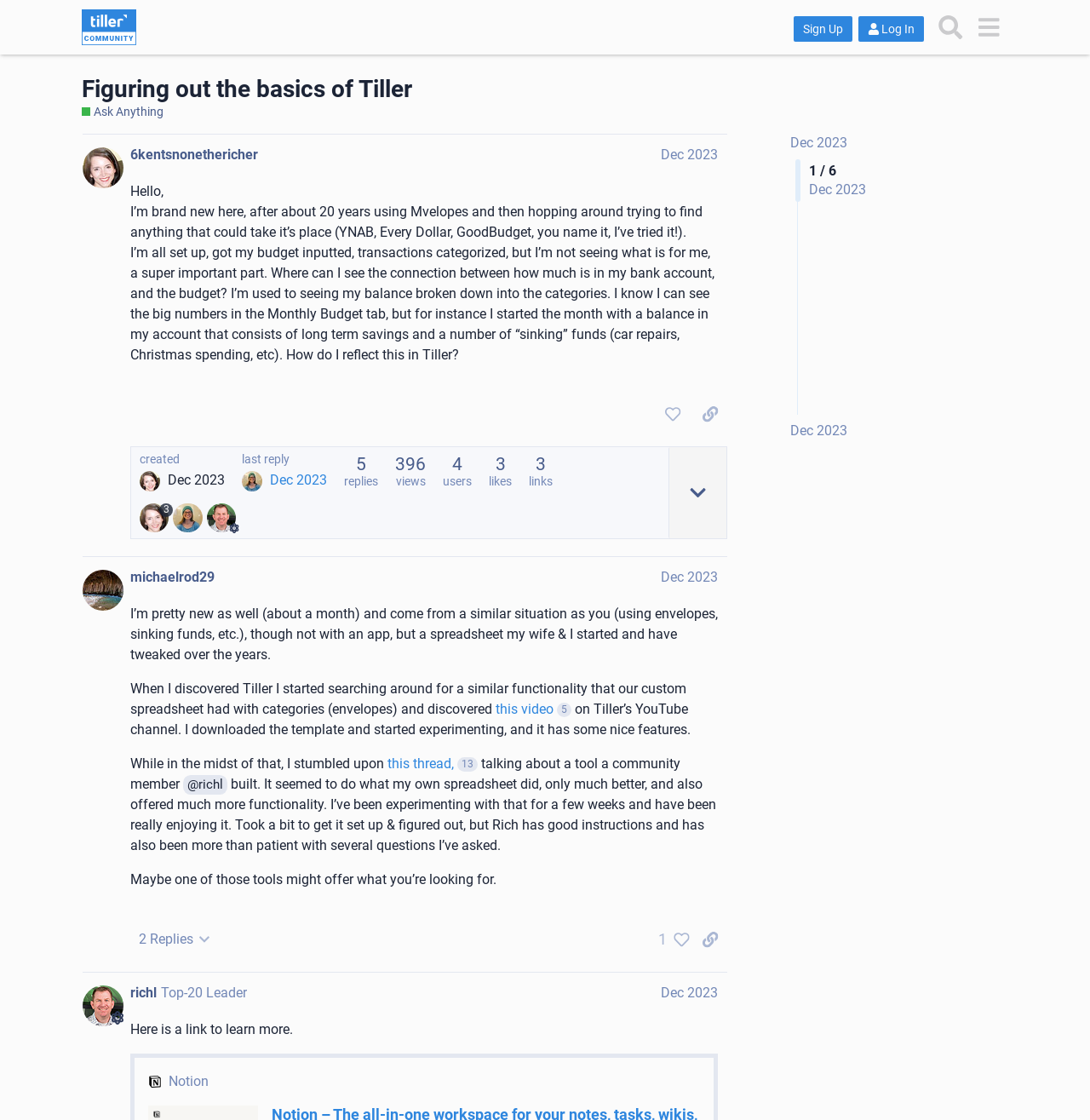Predict the bounding box coordinates of the area that should be clicked to accomplish the following instruction: "Search for something in the forum". The bounding box coordinates should consist of four float numbers between 0 and 1, i.e., [left, top, right, bottom].

[0.854, 0.007, 0.89, 0.042]